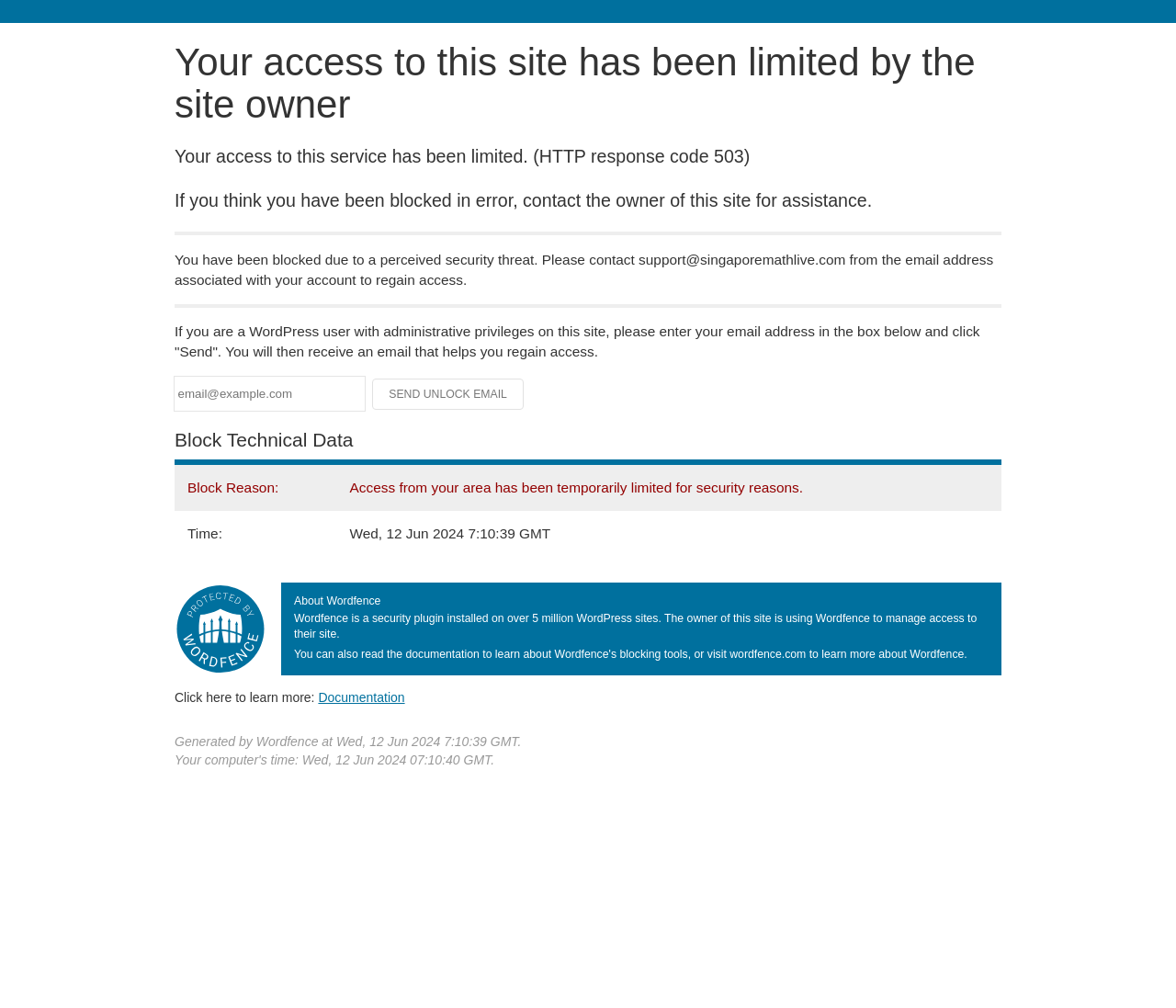Please answer the following query using a single word or phrase: 
What is the date and time when the site access was limited?

Wed, 12 Jun 2024 7:10:39 GMT